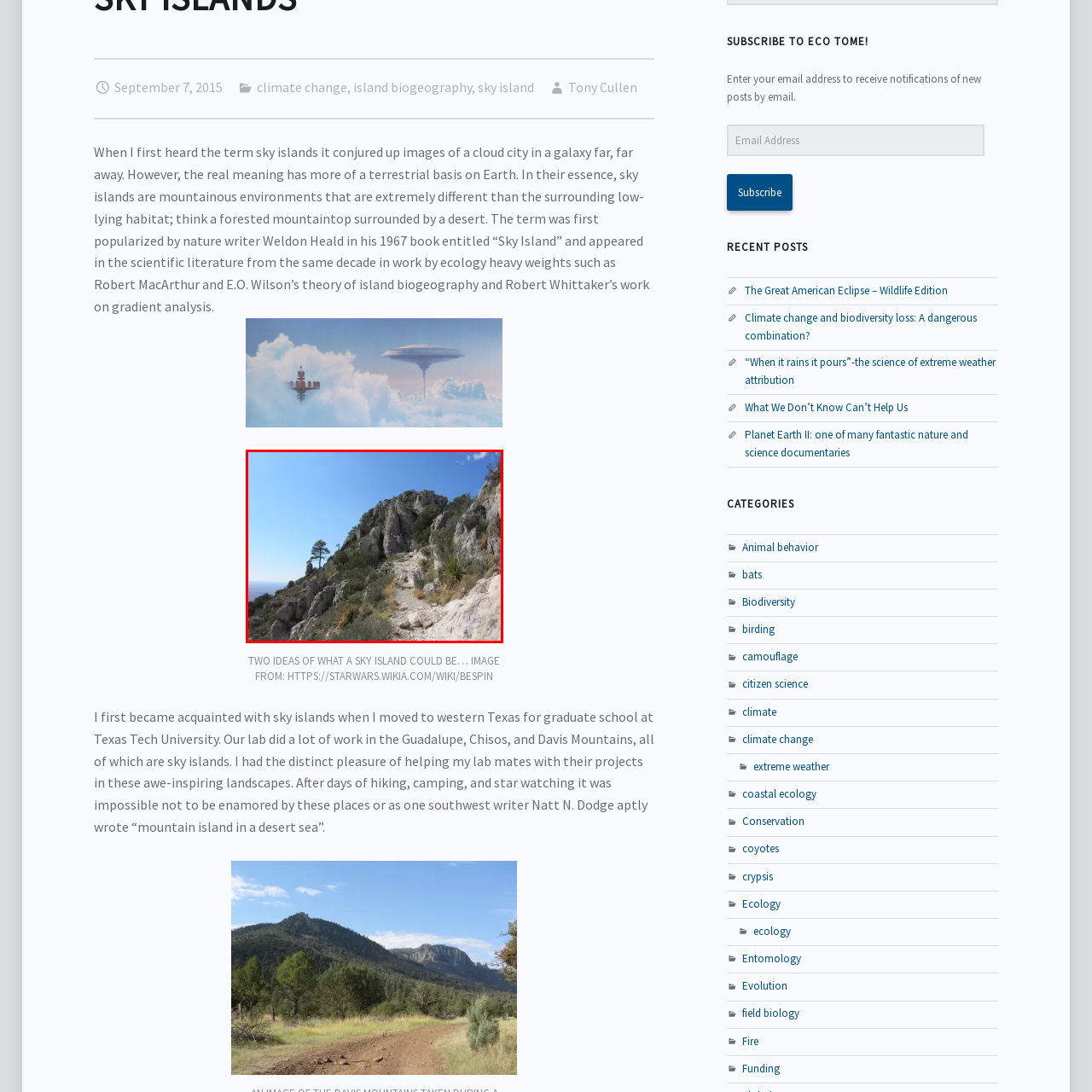What is unique about the ecosystems in sky islands?  
Concentrate on the image marked with the red box and respond with a detailed answer that is fully based on the content of the image.

The solitary tree clinging to the hillside illustrates the unique ecosystems that thrive in these isolated mountain habitats, which are often distinct from the surrounding lowlands.